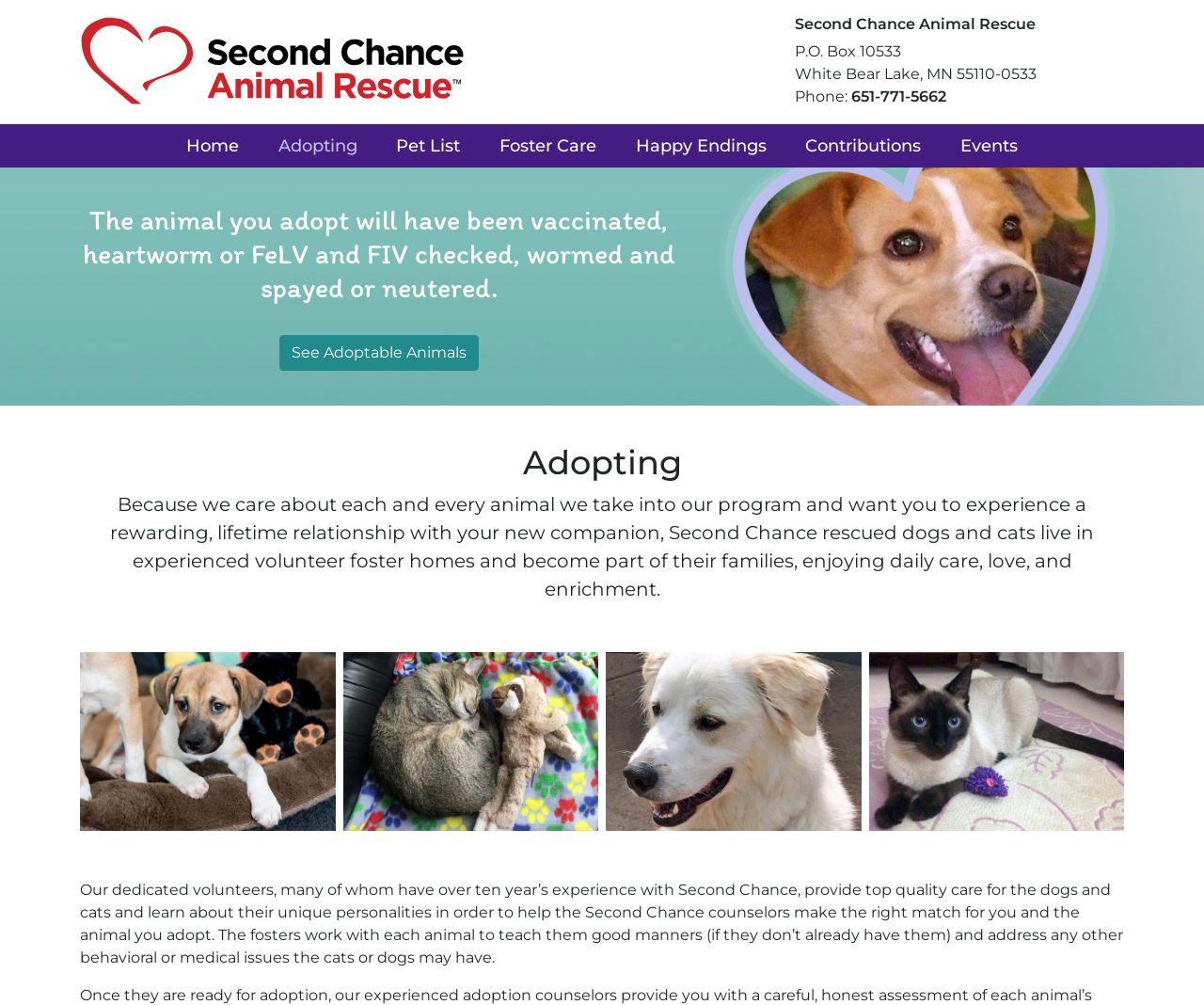Locate the bounding box coordinates of the clickable region to complete the following instruction: "Click the Second Chance Animal Rescue logo."

[0.066, 0.016, 0.387, 0.106]